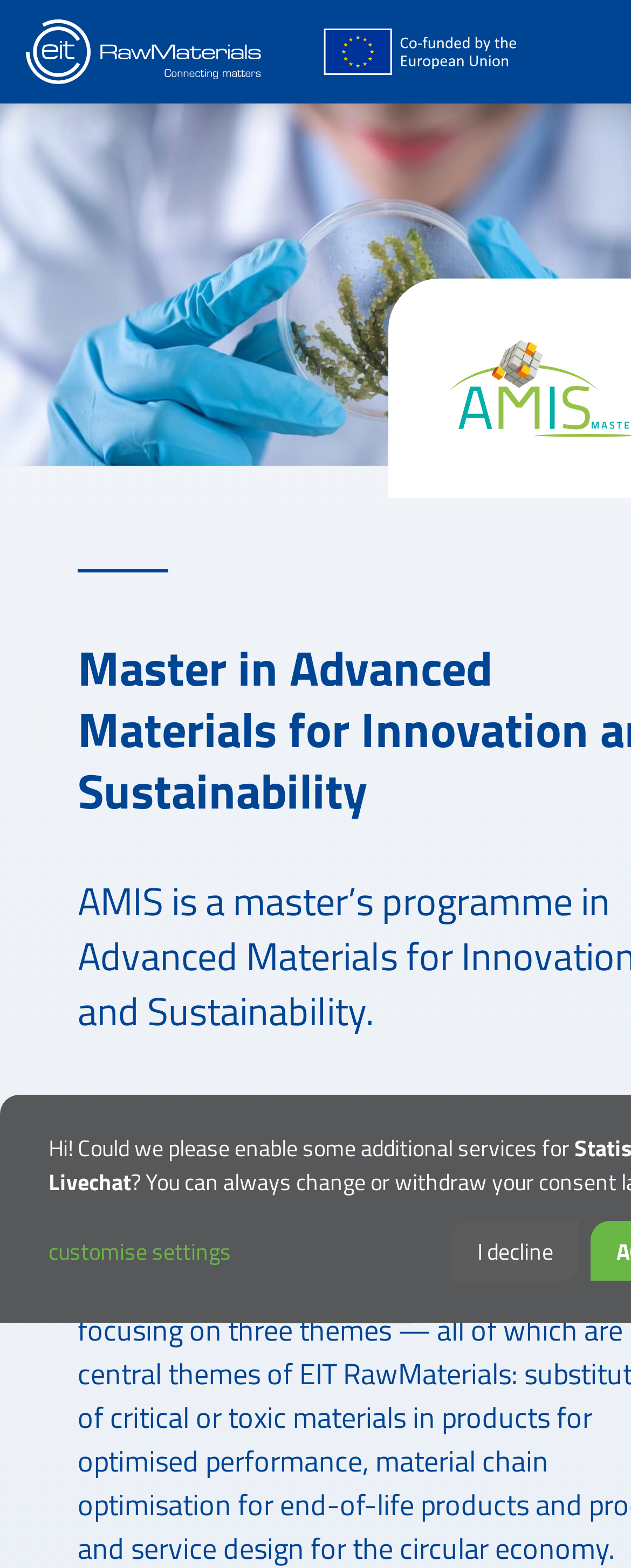Provide the bounding box coordinates of the UI element that matches the description: "I decline".

[0.715, 0.779, 0.918, 0.817]